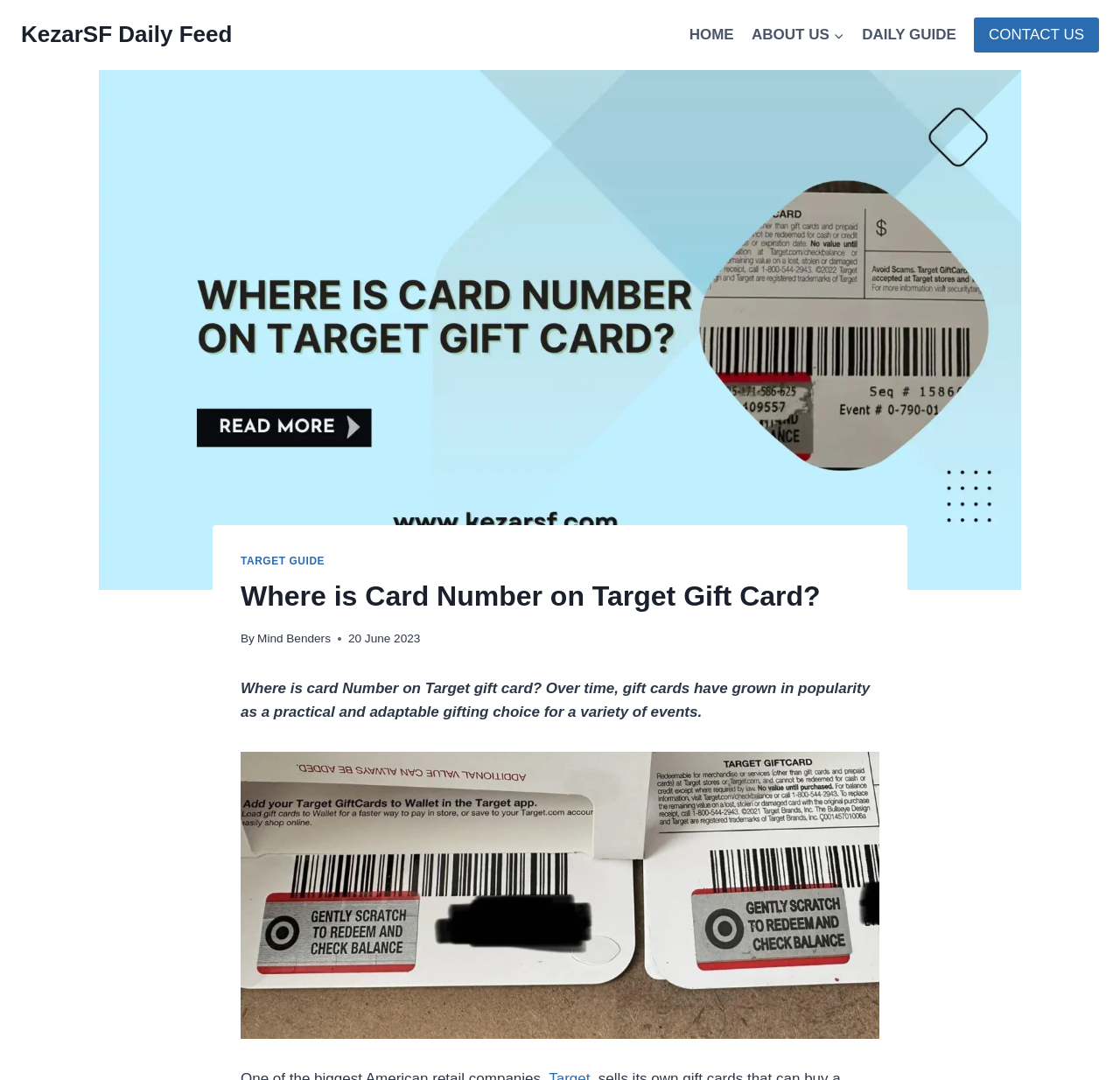What is the name of the website?
Answer the question with a detailed and thorough explanation.

I determined the name of the website by looking at the link at the top left corner of the webpage, which says 'KezarSF Daily Feed'.